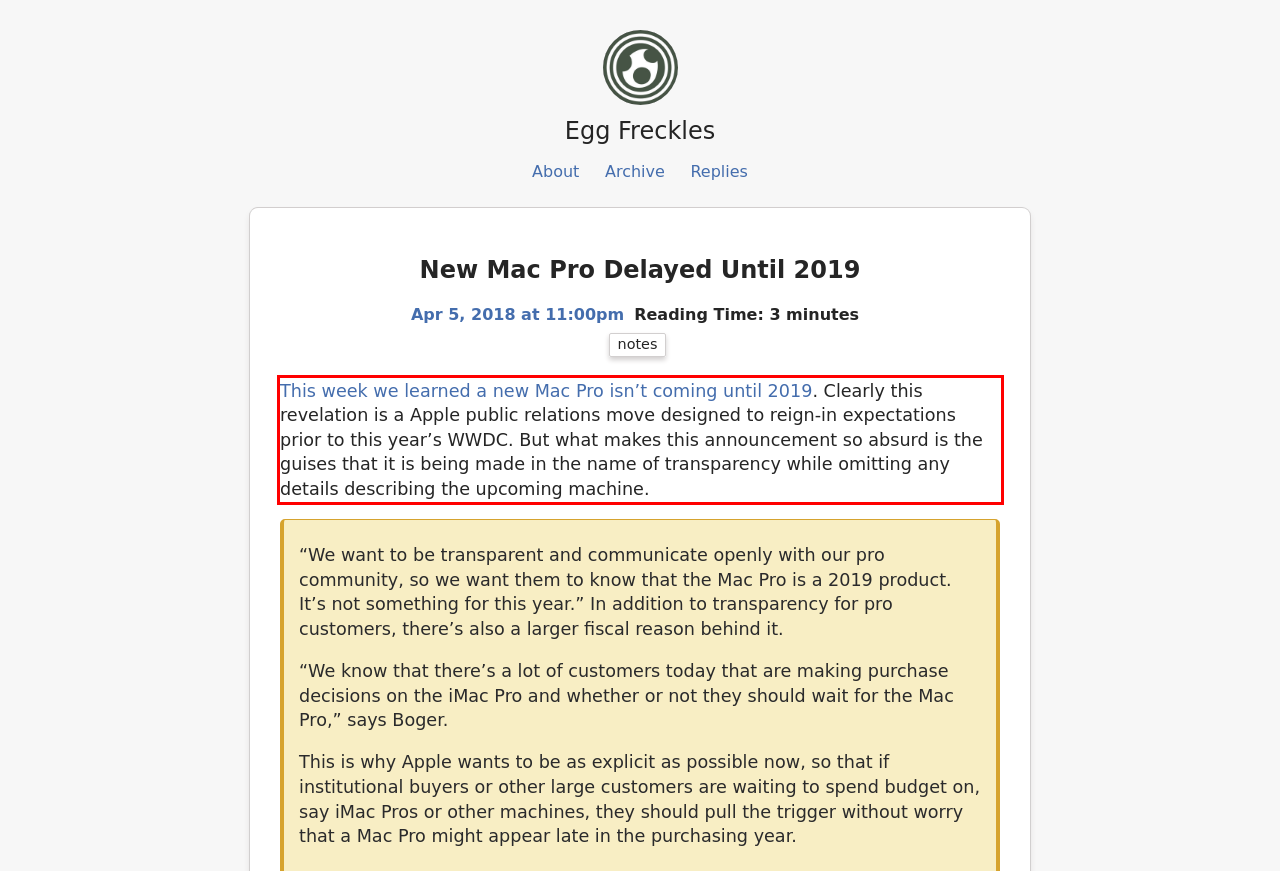Please extract the text content within the red bounding box on the webpage screenshot using OCR.

This week we learned a new Mac Pro isn’t coming until 2019. Clearly this revelation is a Apple public relations move designed to reign-in expectations prior to this year’s WWDC. But what makes this announcement so absurd is the guises that it is being made in the name of transparency while omitting any details describing the upcoming machine.